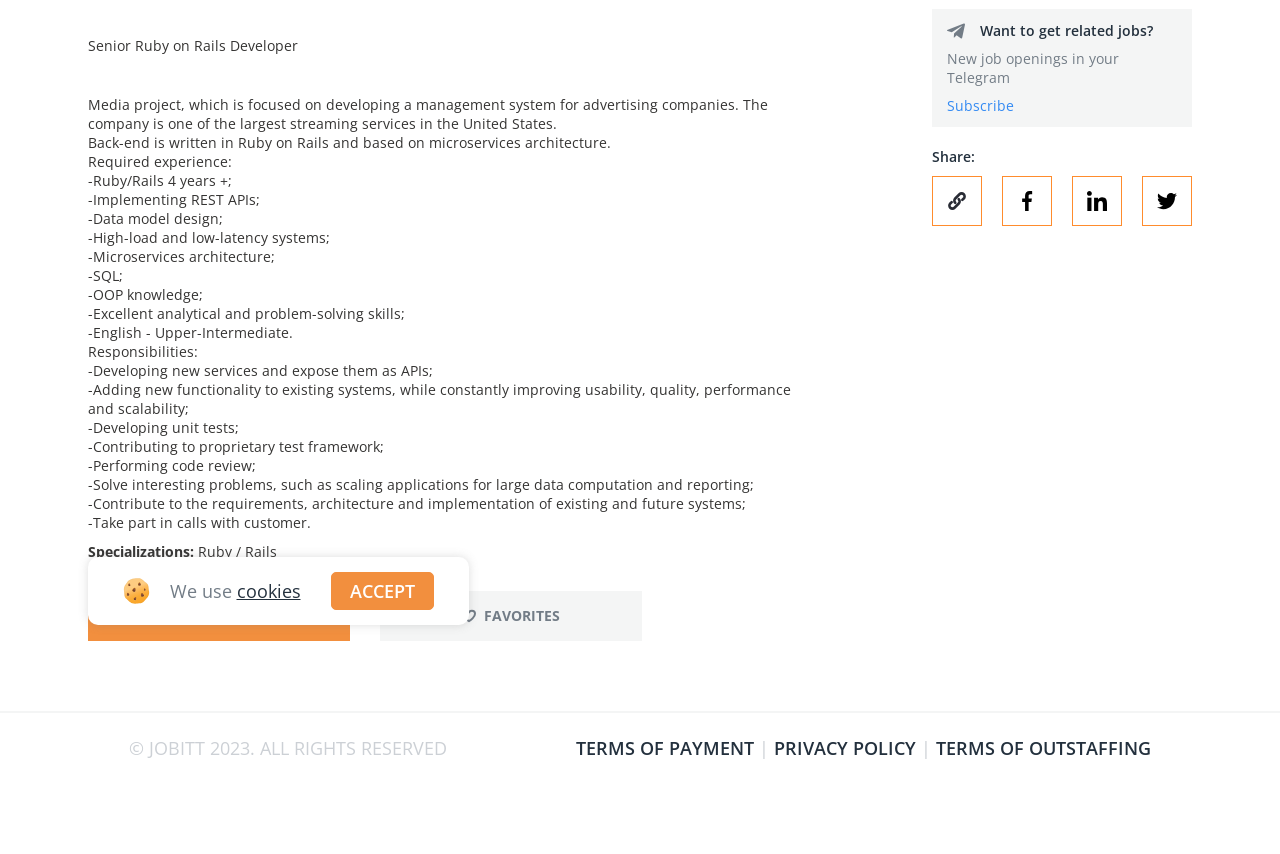Using the provided element description: "Investor Login", identify the bounding box coordinates. The coordinates should be four floats between 0 and 1 in the order [left, top, right, bottom].

None